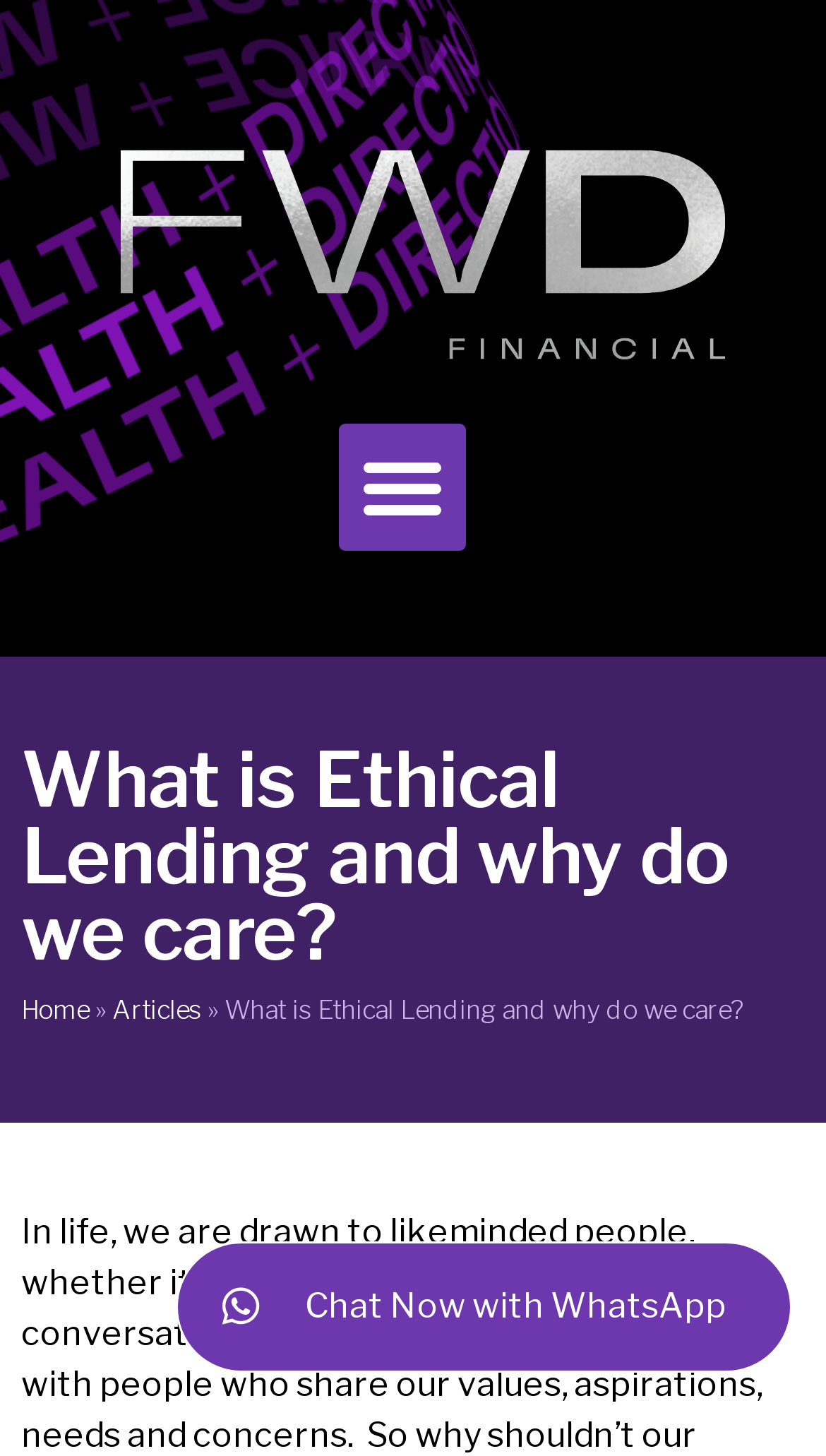Give the bounding box coordinates for the element described by: "Menu".

[0.41, 0.291, 0.564, 0.378]